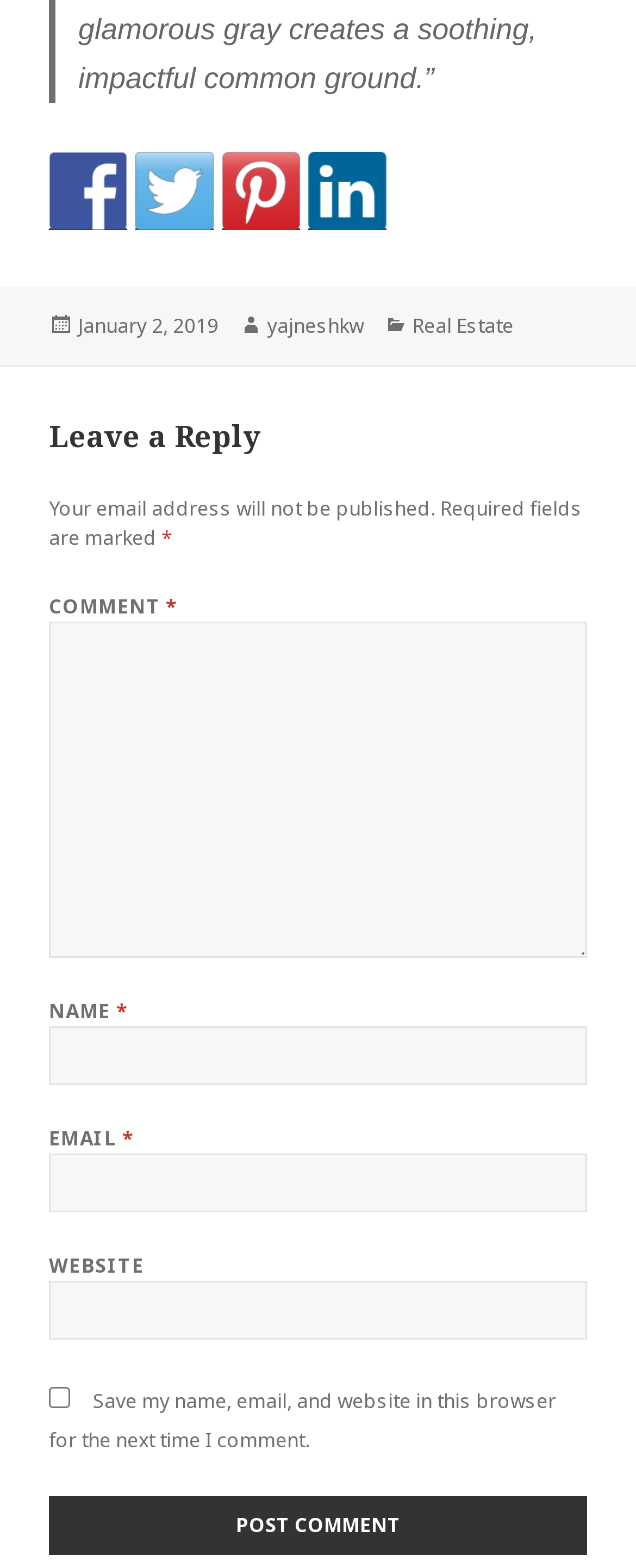Specify the bounding box coordinates of the area that needs to be clicked to achieve the following instruction: "Click on LinkedIn link".

[0.485, 0.097, 0.608, 0.147]